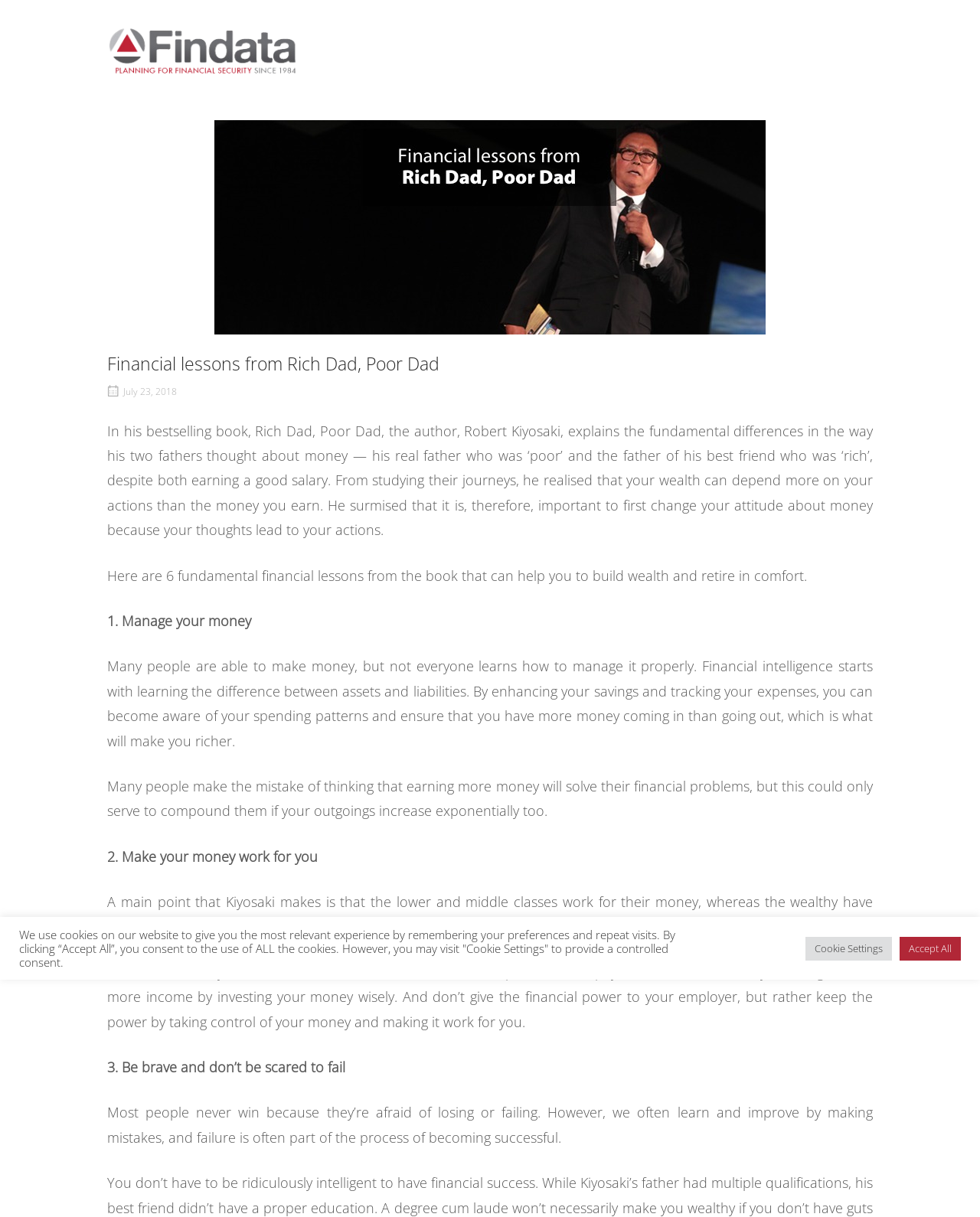Find the bounding box coordinates of the element's region that should be clicked in order to follow the given instruction: "Click the 'Meet Our Team' link". The coordinates should consist of four float numbers between 0 and 1, i.e., [left, top, right, bottom].

[0.594, 0.033, 0.695, 0.047]